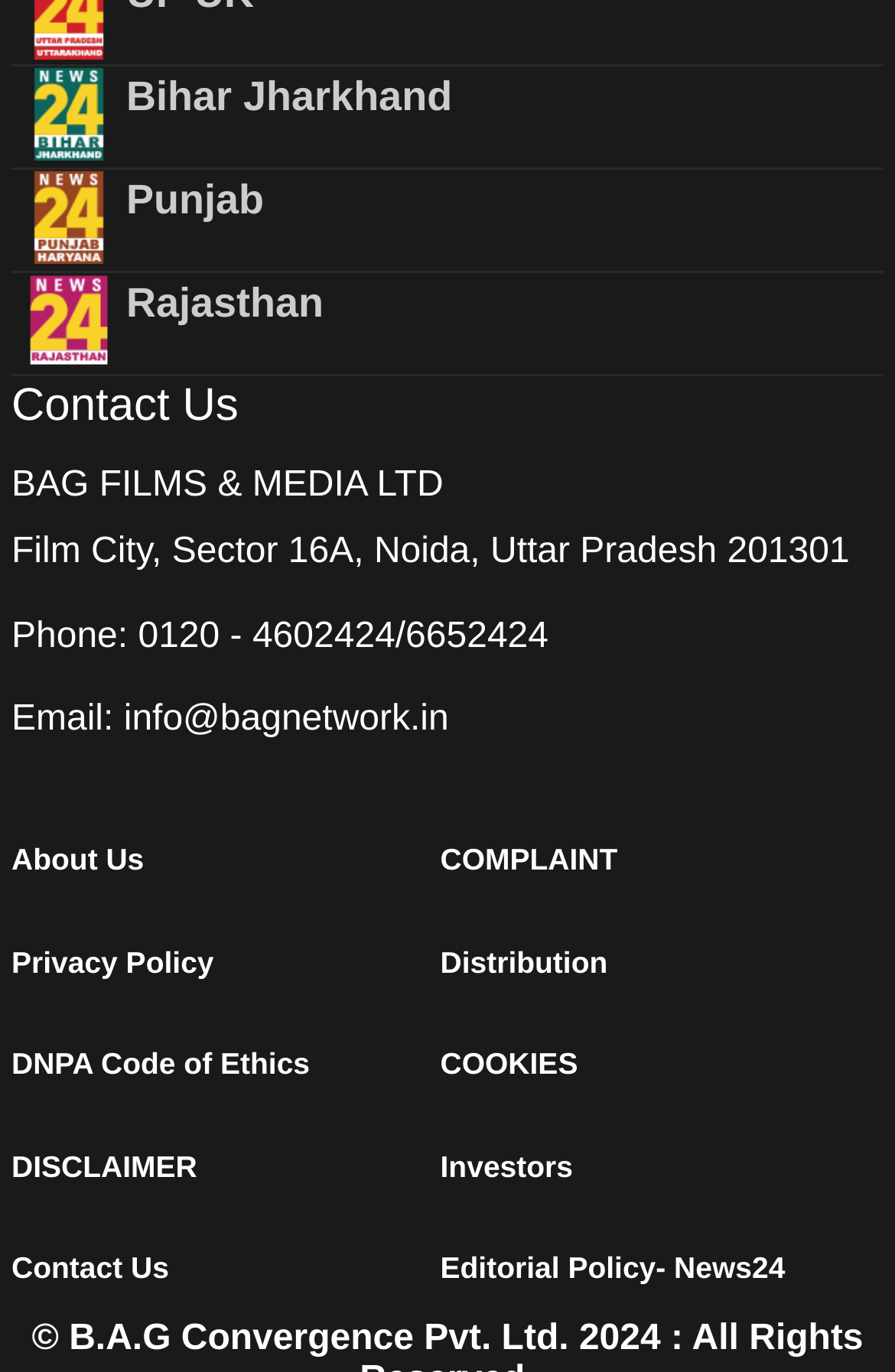Determine the bounding box coordinates for the area you should click to complete the following instruction: "Email to info@bagnetwork.in".

[0.138, 0.511, 0.501, 0.539]